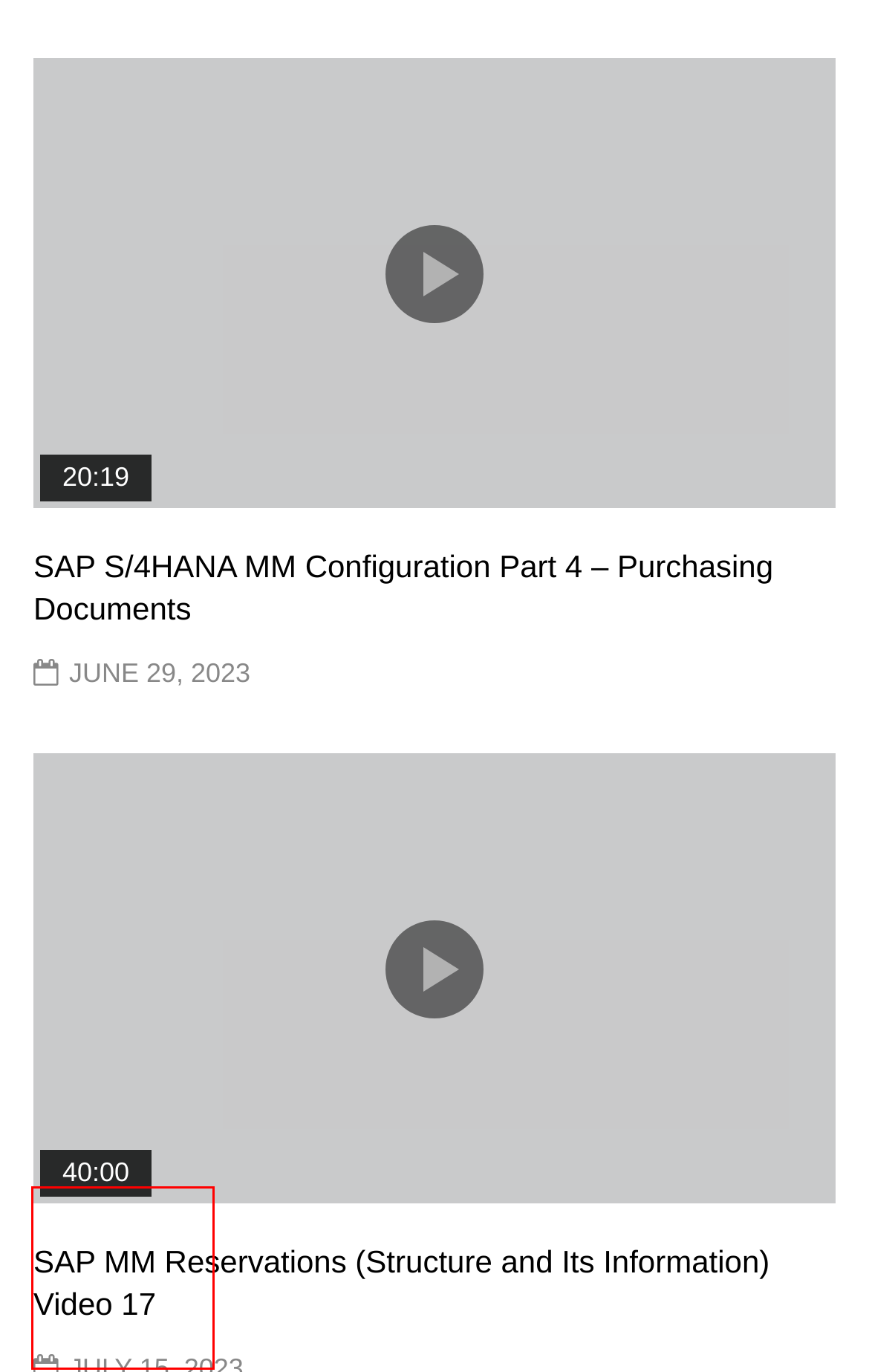Review the webpage screenshot provided, noting the red bounding box around a UI element. Choose the description that best matches the new webpage after clicking the element within the bounding box. The following are the options:
A. SAP S/4HANA MM: Production Version - SAP ERP Tutorial Videos
B. SAP S/4HANA MM: Quality Management View in Material Master - SAP ERP Tutorial Videos
C. SAP S/4HANA MM Configuration Part 4 – Purchasing Documents - SAP ERP Tutorial Videos
D. SAP S/4HANA MM: Business Partner - Vendor Master - SAP ERP Tutorial Videos
E. SAP MM Reservations (Structure and Its Information) Video 17 - SAP ERP Tutorial Videos
F. SAP S/4HANA MM: Accounting/Costing Views - SAP ERP Tutorial Videos
G. SAP S/4HANA MM: Plant/Storage Location Views in Material Master - SAP ERP Tutorial Videos
H. SAP S/4HANA MM: Bill of Materials - Material Master - SAP ERP Tutorial Videos

D